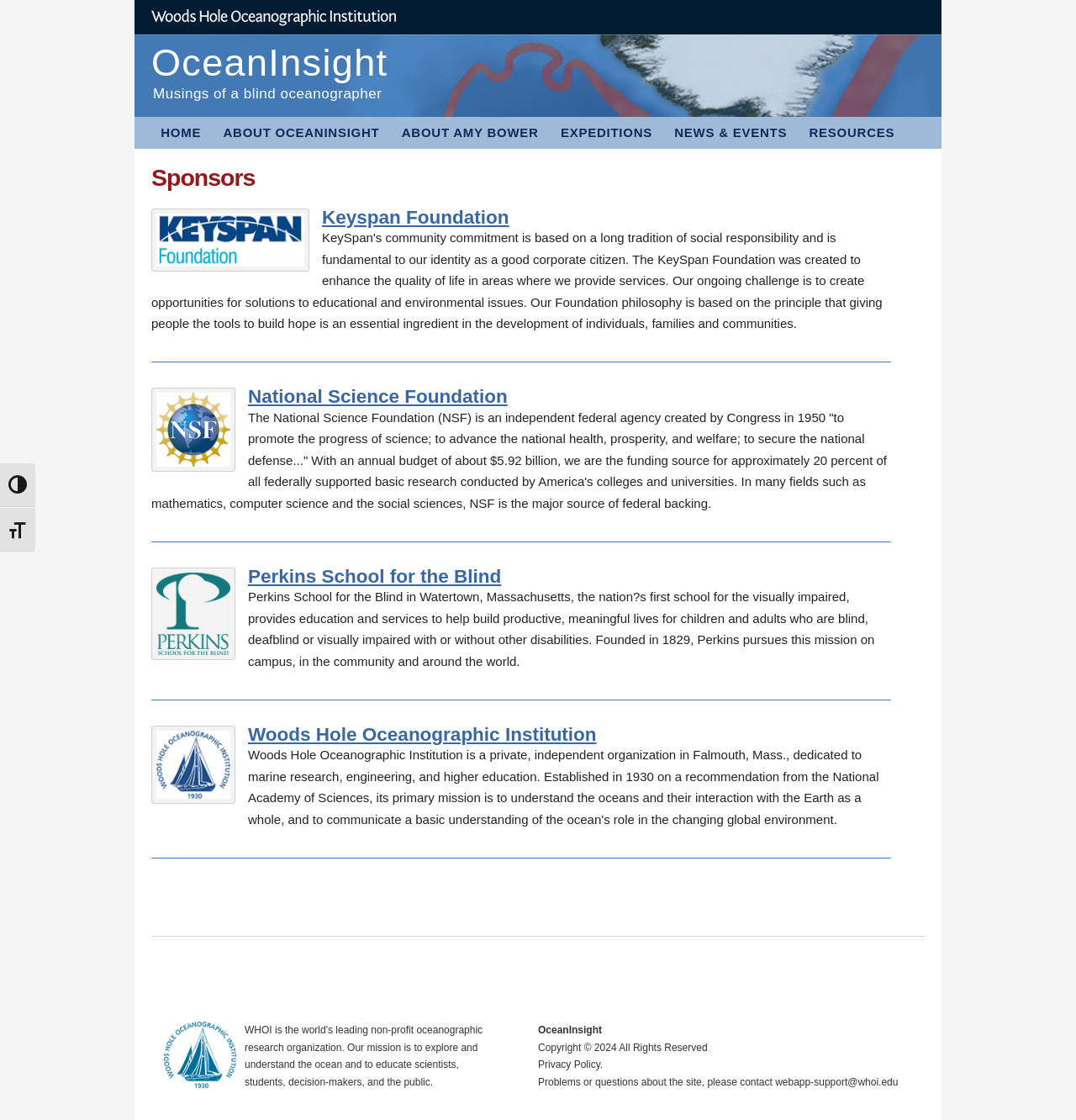Please locate the bounding box coordinates of the region I need to click to follow this instruction: "Read about National Science Foundation".

[0.23, 0.345, 0.472, 0.364]